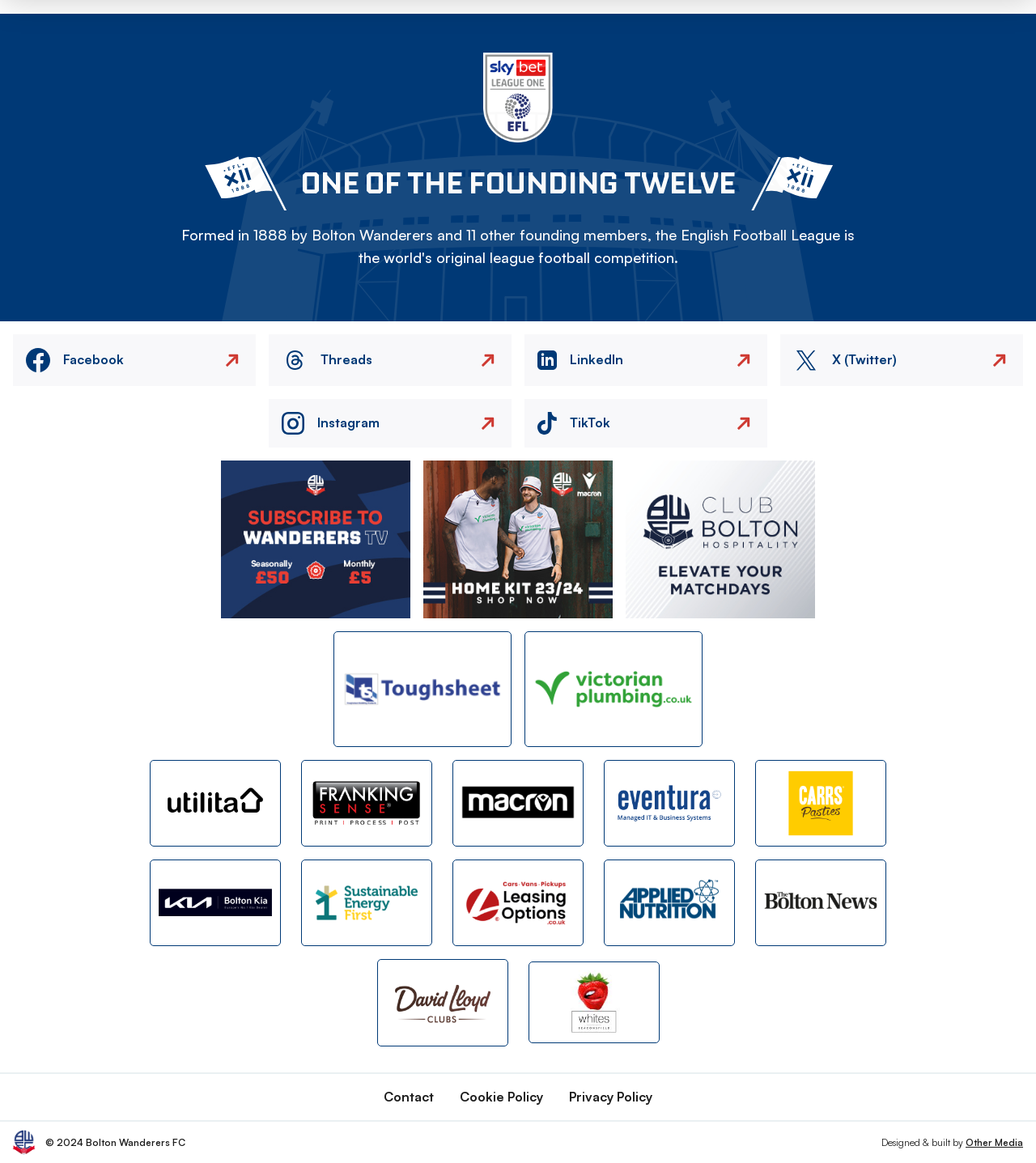Please give the bounding box coordinates of the area that should be clicked to fulfill the following instruction: "Visit Toughsheet". The coordinates should be in the format of four float numbers from 0 to 1, i.e., [left, top, right, bottom].

[0.322, 0.543, 0.494, 0.642]